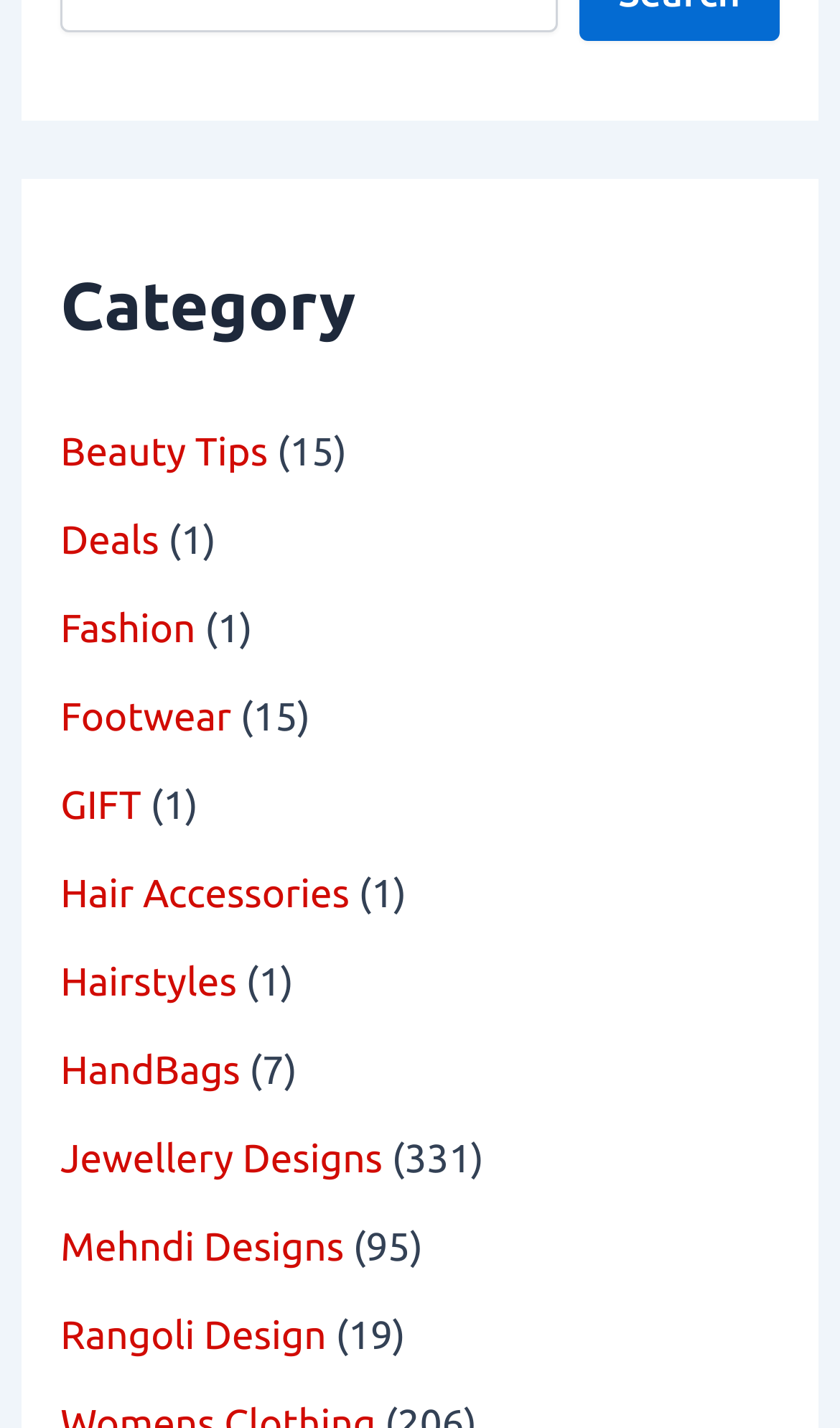Please locate the bounding box coordinates for the element that should be clicked to achieve the following instruction: "Check out Womens Clothing". Ensure the coordinates are given as four float numbers between 0 and 1, i.e., [left, top, right, bottom].

[0.072, 0.656, 0.447, 0.686]